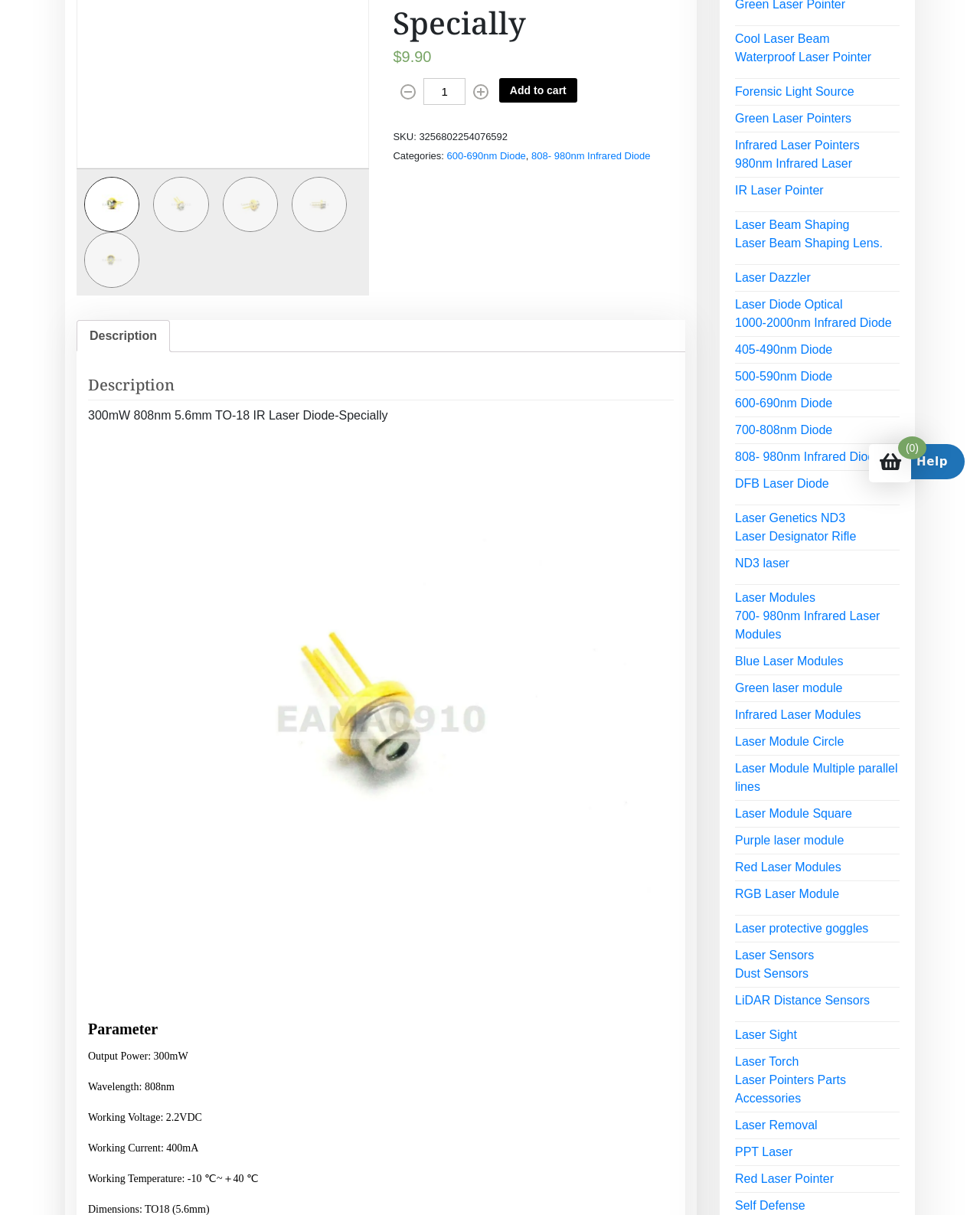Ascertain the bounding box coordinates for the UI element detailed here: "justinev.fr". The coordinates should be provided as [left, top, right, bottom] with each value being a float between 0 and 1.

None